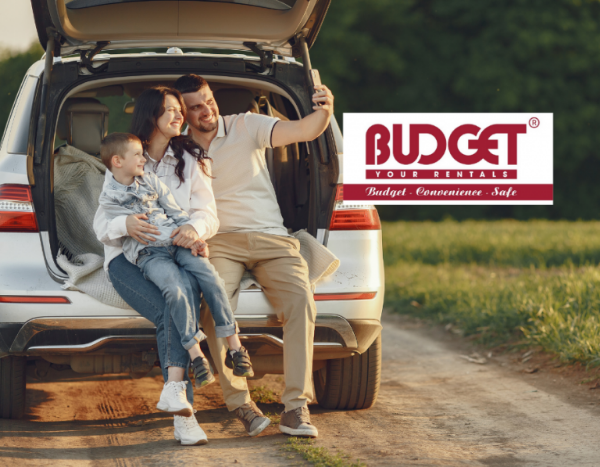What is the background of the image?
Answer the question in a detailed and comprehensive manner.

The image has a vibrant background of a lush green field, which adds a contrast to the scene and suggests a perfect day out for exploration or a family trip.